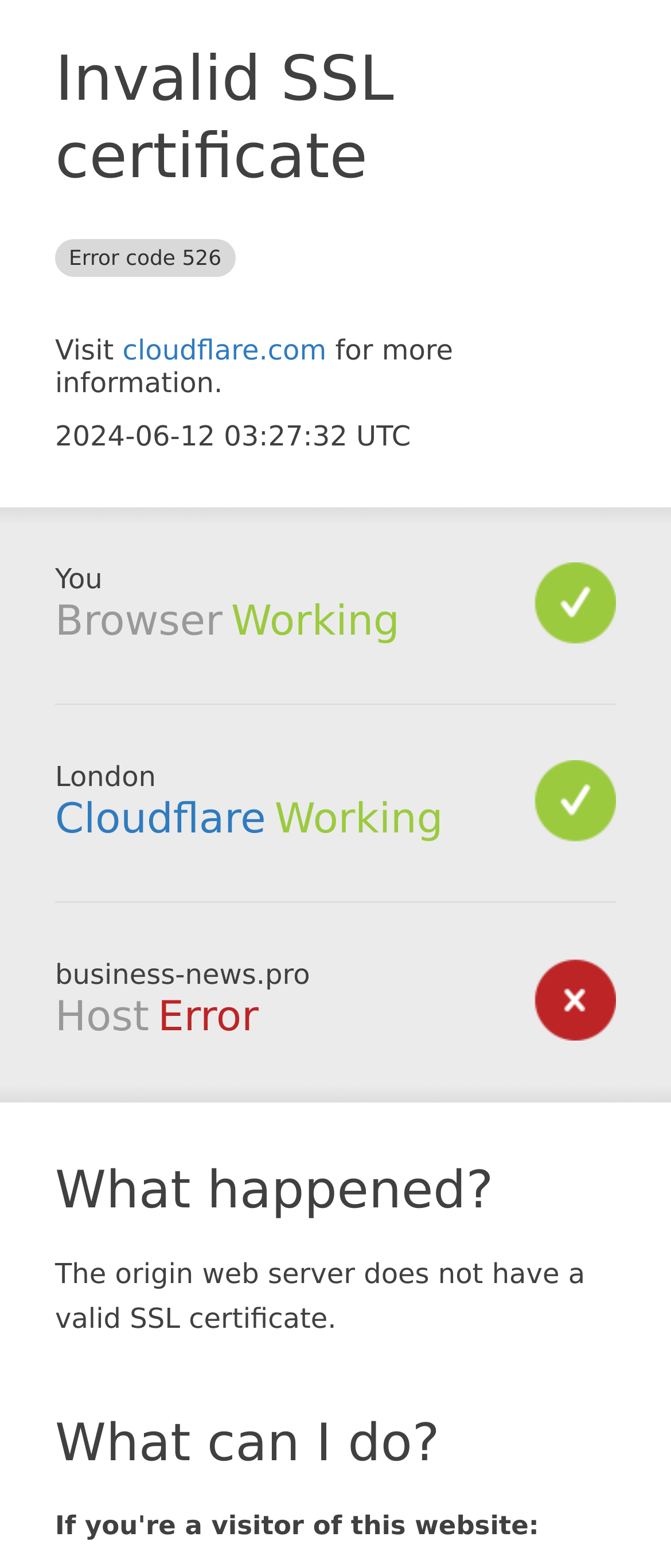Describe the webpage in detail, including text, images, and layout.

The webpage appears to be an error page, specifically displaying an "Invalid SSL certificate" error with the error code 526. At the top of the page, there is a heading with this error message. Below it, there is a short sentence "Visit" followed by a link to "cloudflare.com" and then the text "for more information." The current date and time, "2024-06-12 03:27:32 UTC", is displayed below this.

On the left side of the page, there are several headings and paragraphs of text. The first heading is "Browser" with the text "Working" below it. The next heading is "Cloudflare" with a link to "Cloudflare" and the text "Working" below it. Below this, there is a heading "Host" with the text "Error" below it. The domain name "business-news.pro" is displayed below this.

Further down the page, there is a heading "What happened?" with a paragraph of text explaining the error: "The origin web server does not have a valid SSL certificate." Below this, there is a heading "What can I do?" and another heading "If you're a visitor of this website:".